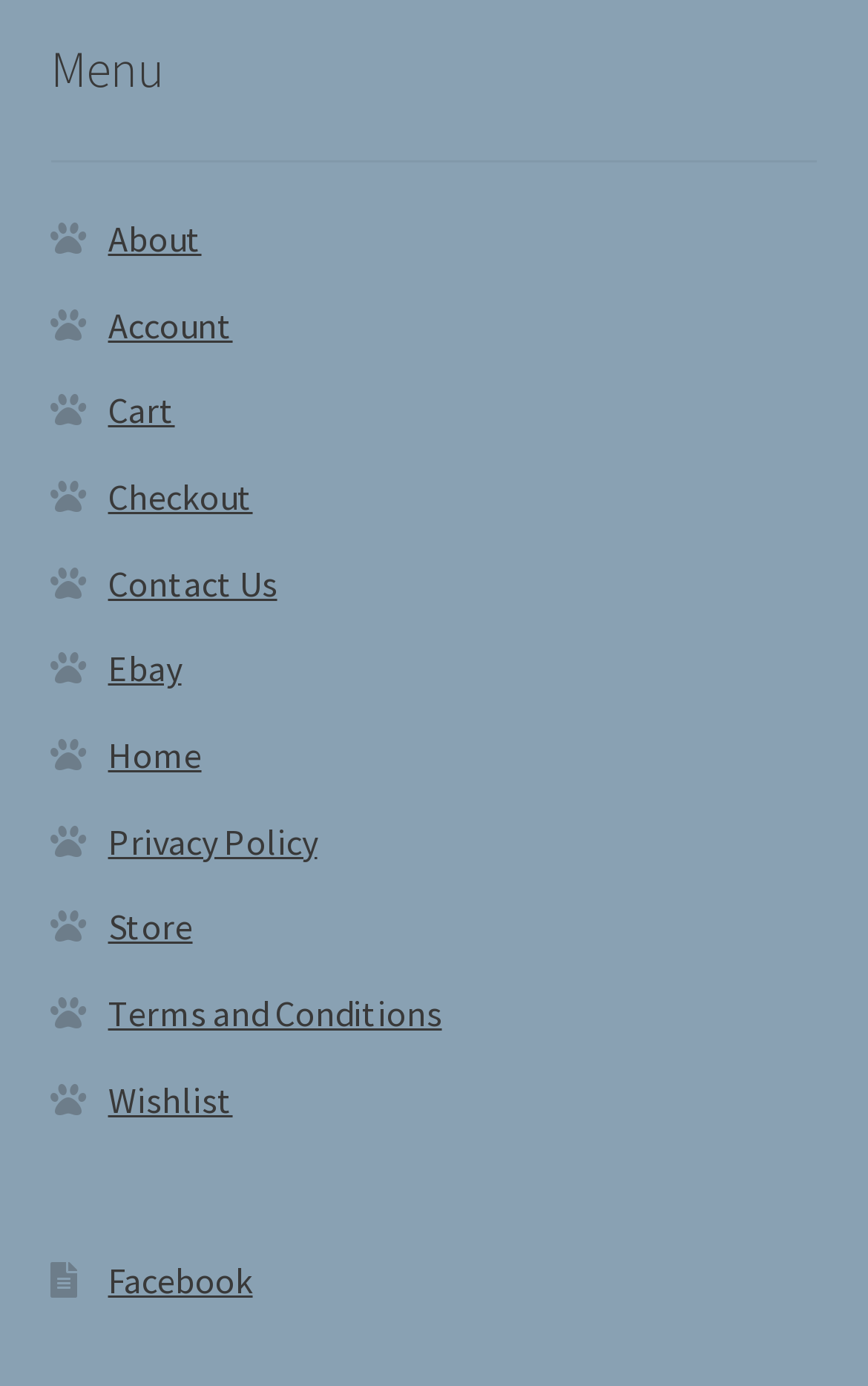What is the first menu item? Based on the screenshot, please respond with a single word or phrase.

About